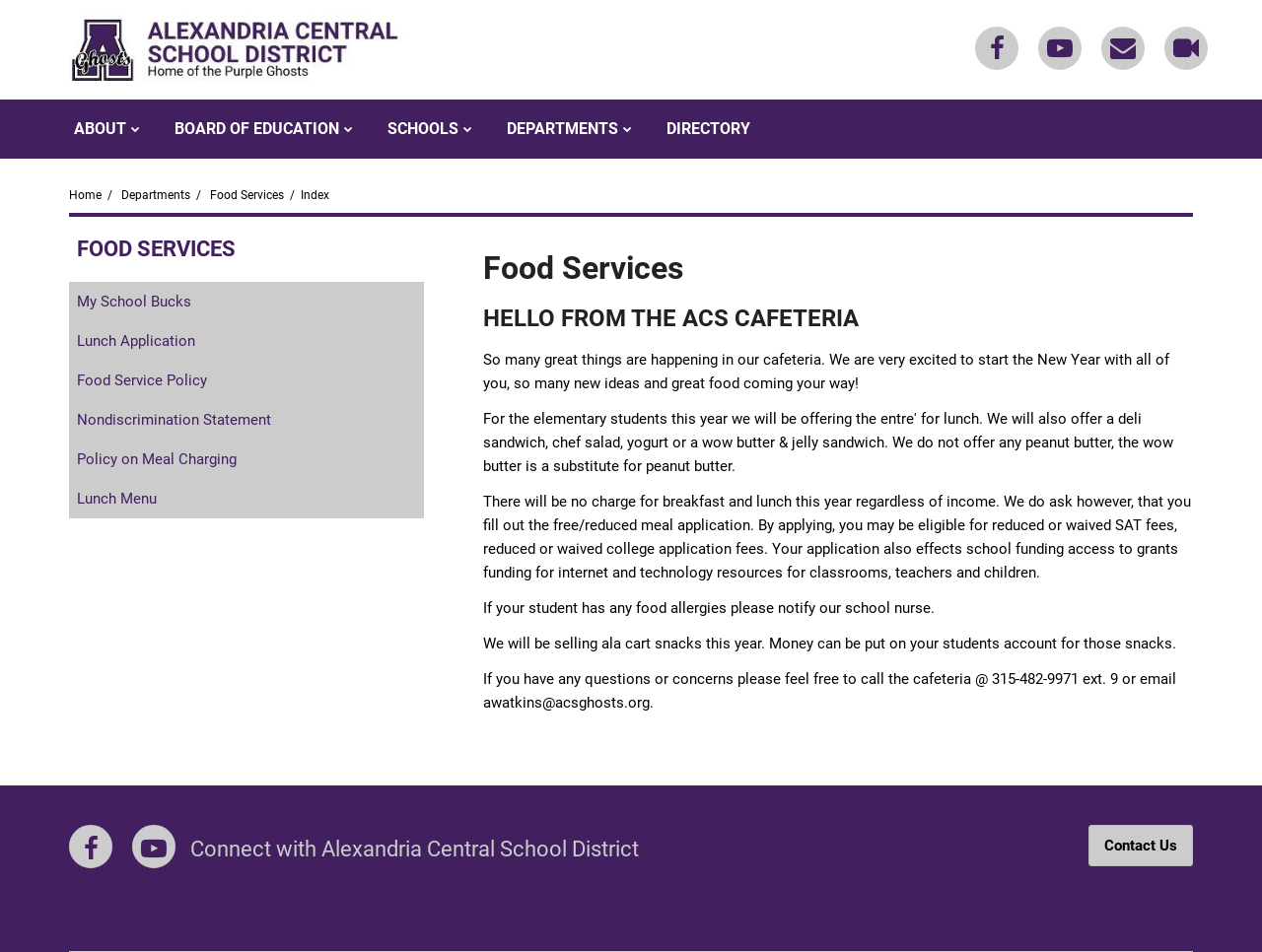Bounding box coordinates should be provided in the format (top-left x, top-left y, bottom-right x, bottom-right y) with all values between 0 and 1. Identify the bounding box for this UI element: YouTube (opens in new window)

[0.105, 0.866, 0.139, 0.912]